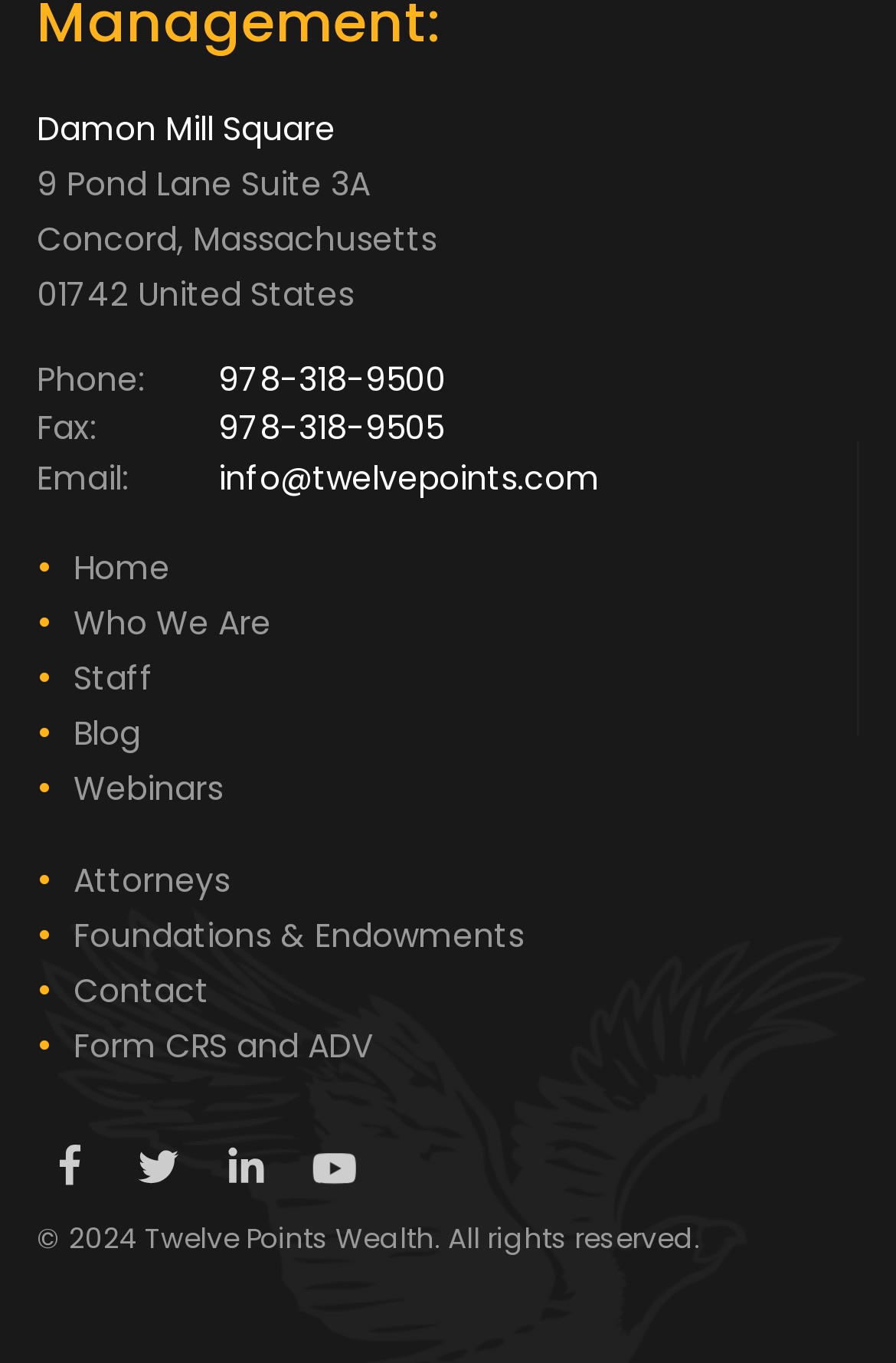Bounding box coordinates are specified in the format (top-left x, top-left y, bottom-right x, bottom-right y). All values are floating point numbers bounded between 0 and 1. Please provide the bounding box coordinate of the region this sentence describes: Foundations & Endowments

[0.082, 0.669, 0.585, 0.703]